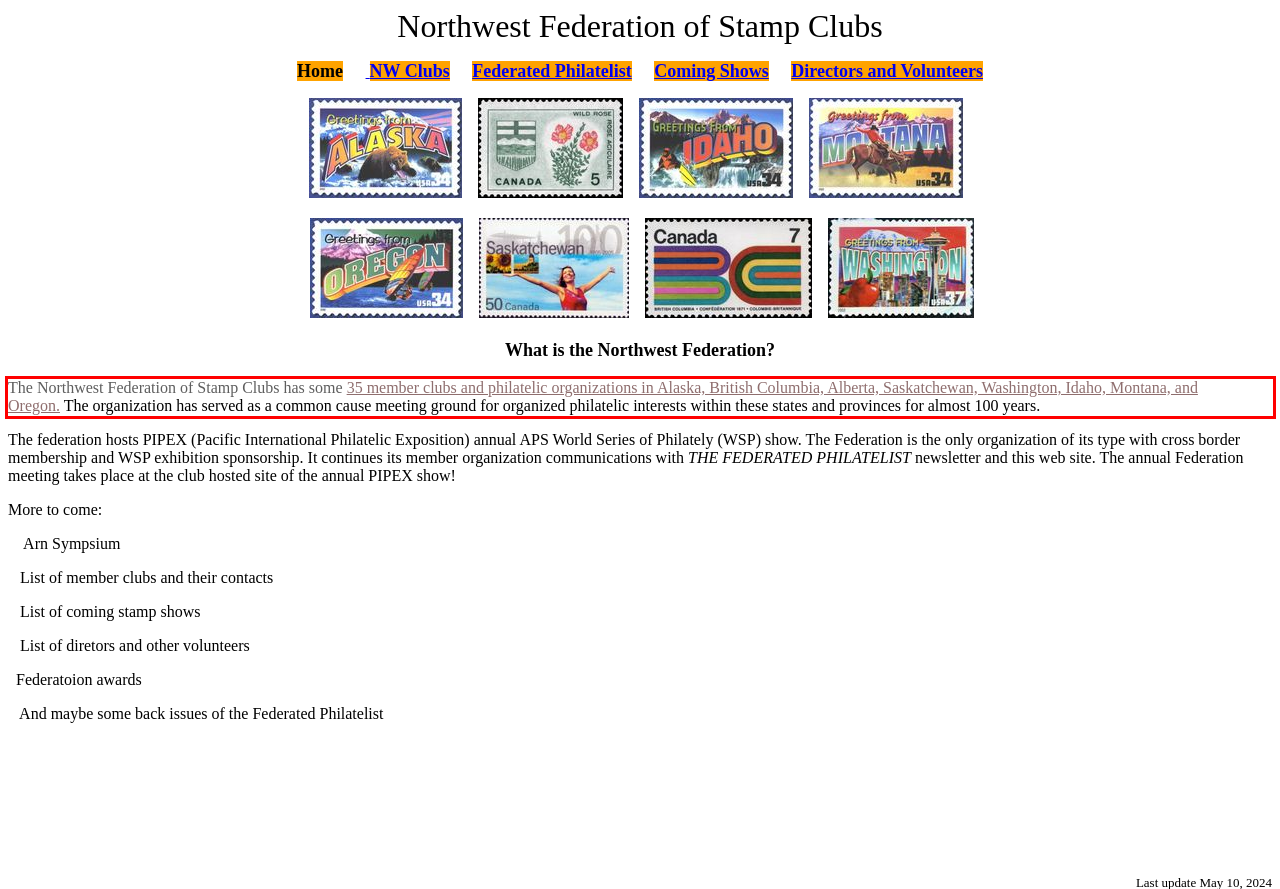You are provided with a screenshot of a webpage containing a red bounding box. Please extract the text enclosed by this red bounding box.

The Northwest Federation of Stamp Clubs has some 35 member clubs and philatelic organizations in Alaska, British Columbia, Alberta, Saskatchewan, Washington, Idaho, Montana, and Oregon. The organization has served as a common cause meeting ground for organized philatelic interests within these states and provinces for almost 100 years.